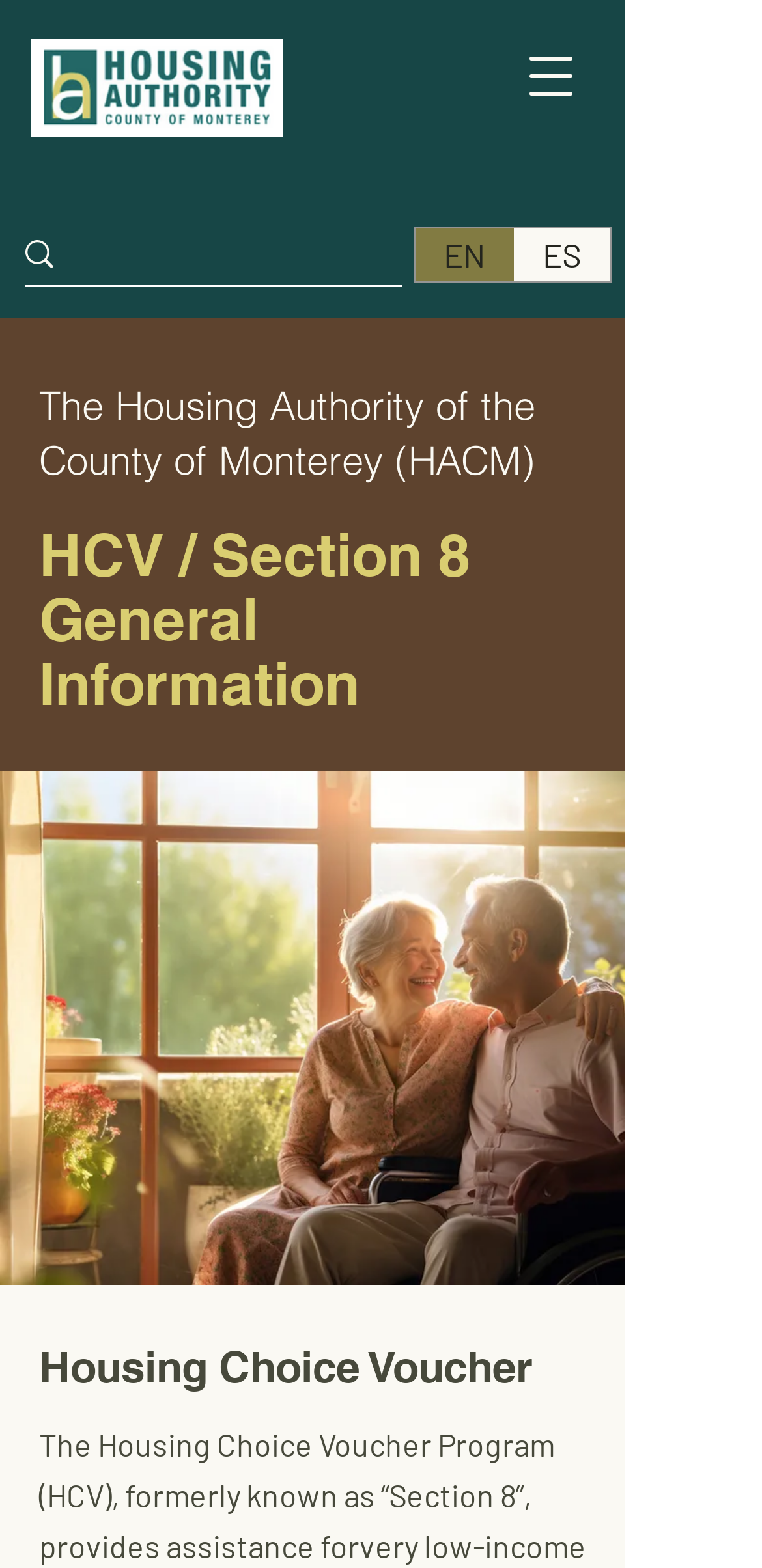Provide a brief response using a word or short phrase to this question:
What is the purpose of the search box?

To search the website